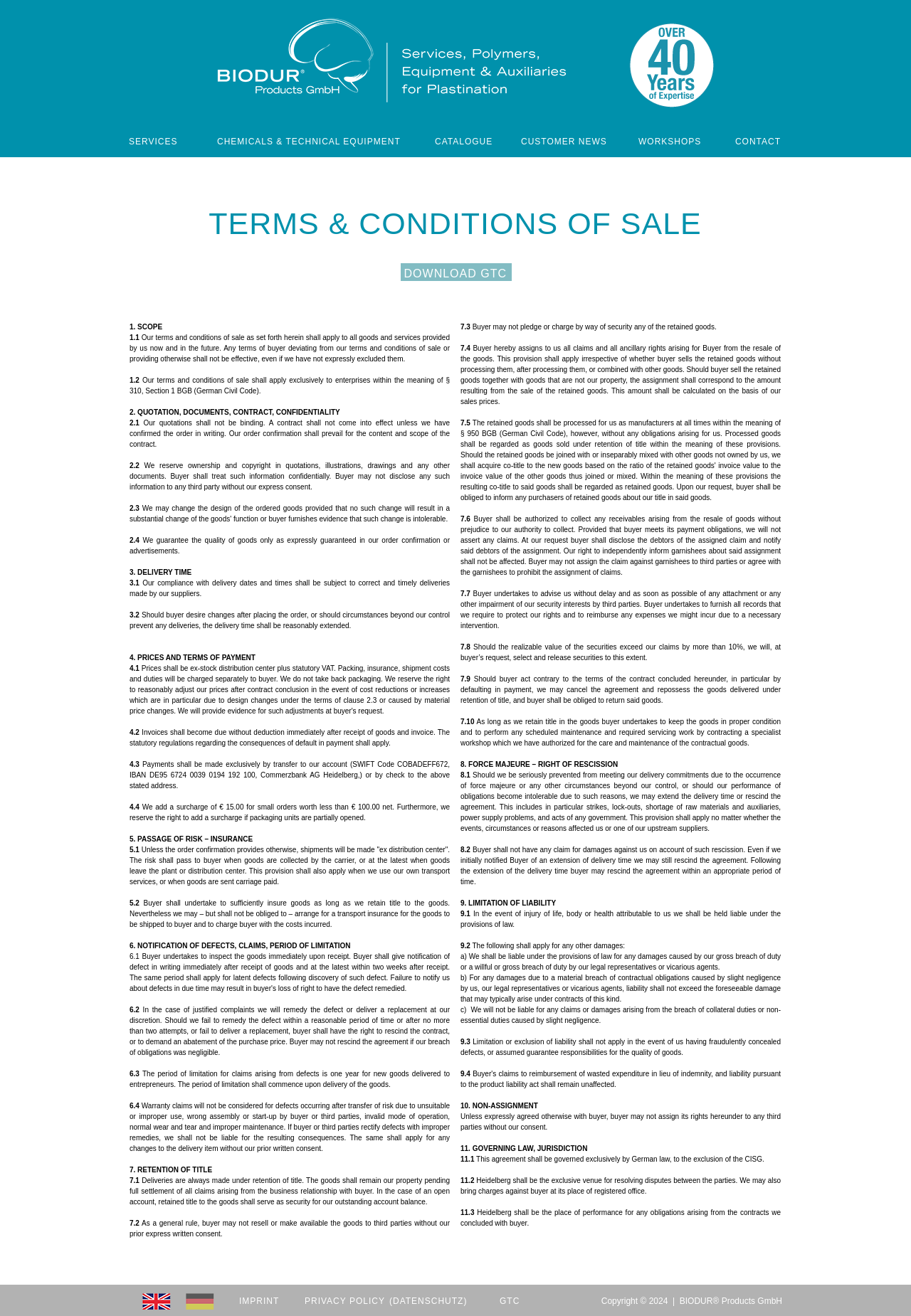Please find the bounding box coordinates of the element's region to be clicked to carry out this instruction: "Click CATALOGUE".

[0.477, 0.104, 0.548, 0.116]